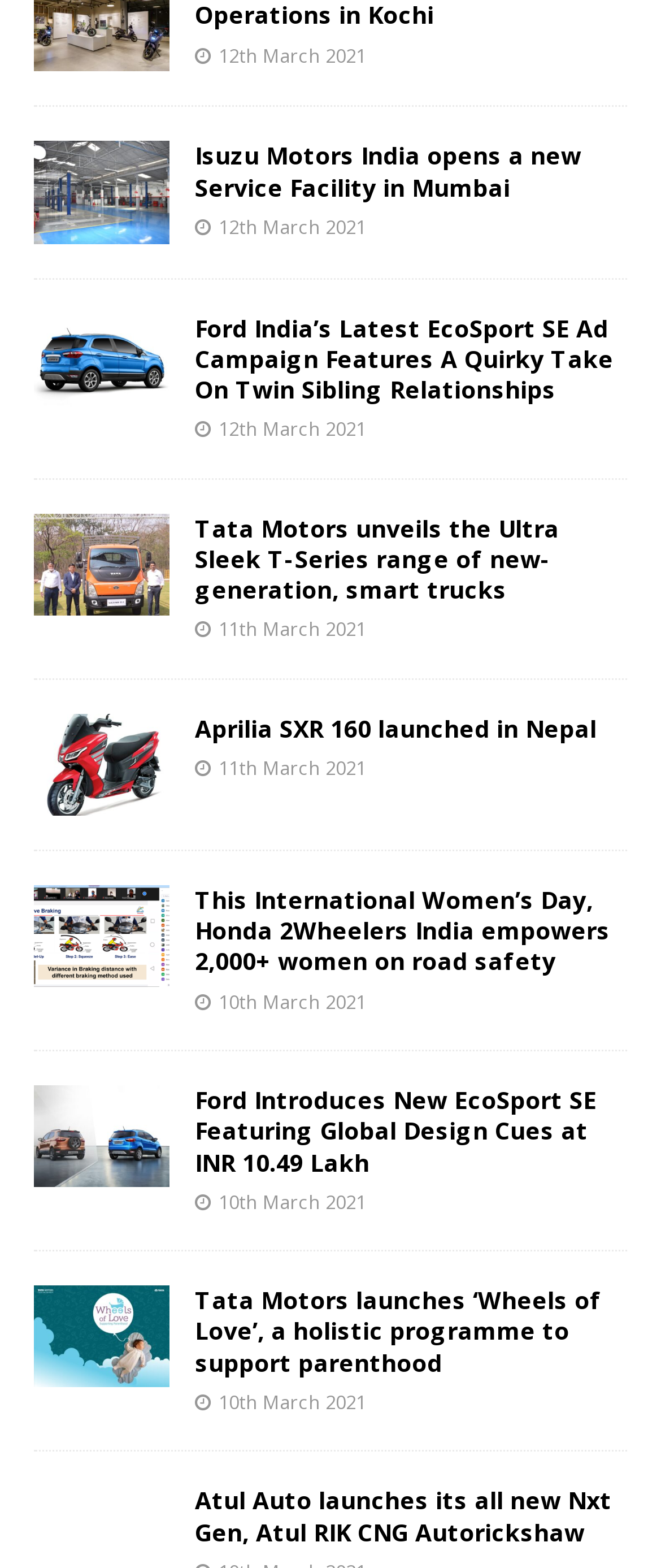Highlight the bounding box coordinates of the element that should be clicked to carry out the following instruction: "Click the MENU button". The coordinates must be given as four float numbers ranging from 0 to 1, i.e., [left, top, right, bottom].

None